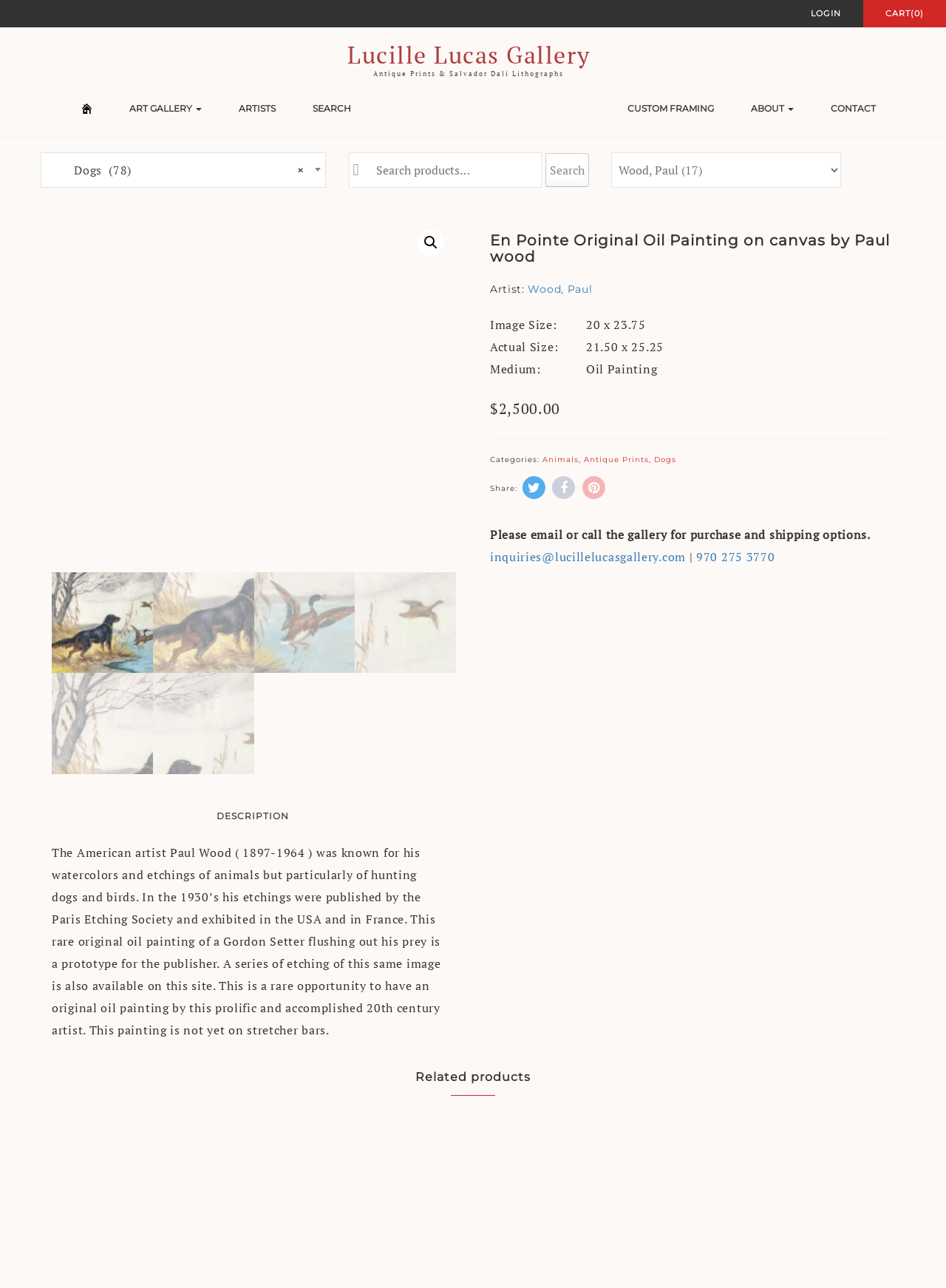Please identify the bounding box coordinates of the clickable area that will allow you to execute the instruction: "Search for dogs".

[0.369, 0.118, 0.623, 0.146]